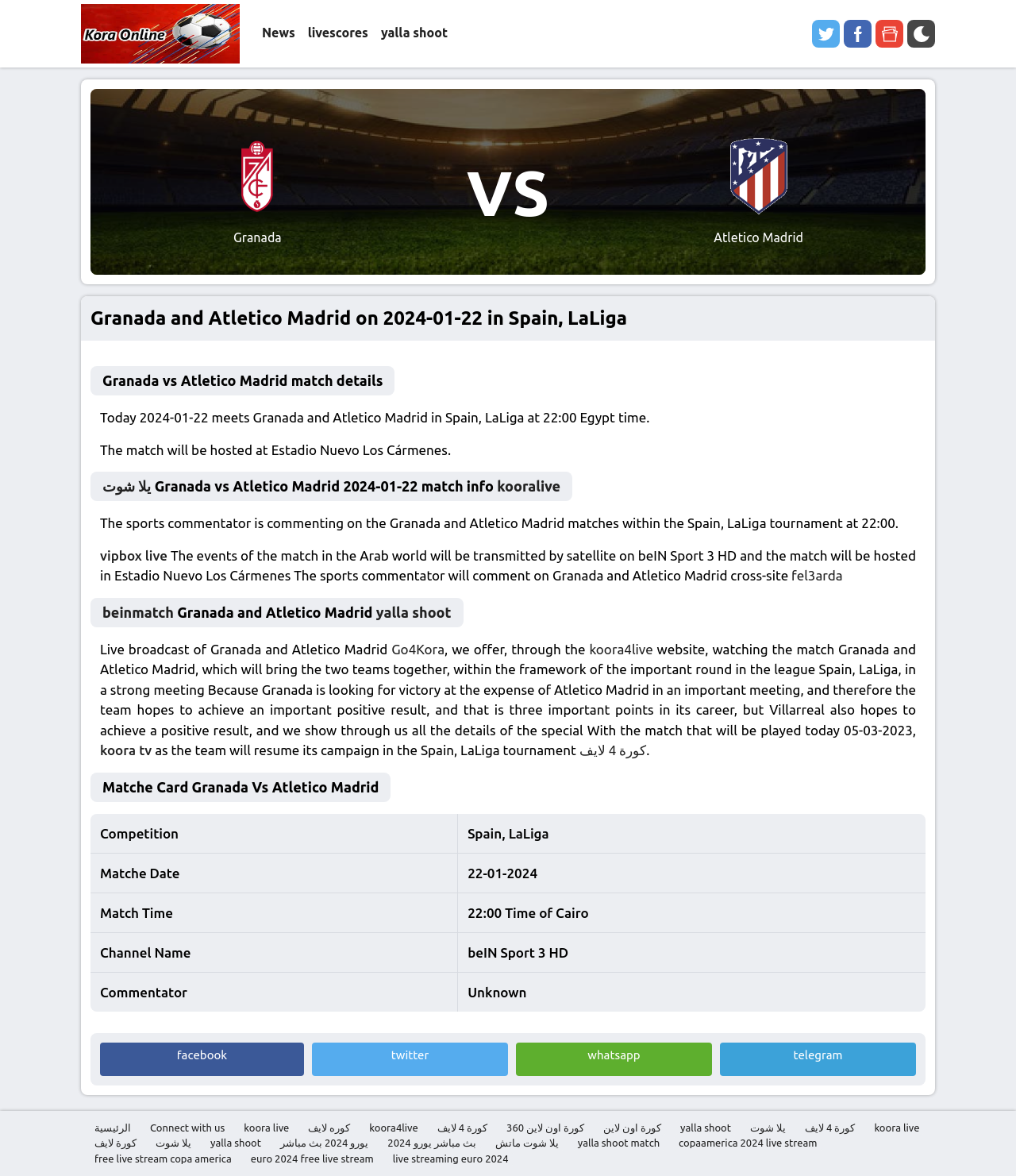Please pinpoint the bounding box coordinates for the region I should click to adhere to this instruction: "Click on facebook".

[0.098, 0.886, 0.299, 0.915]